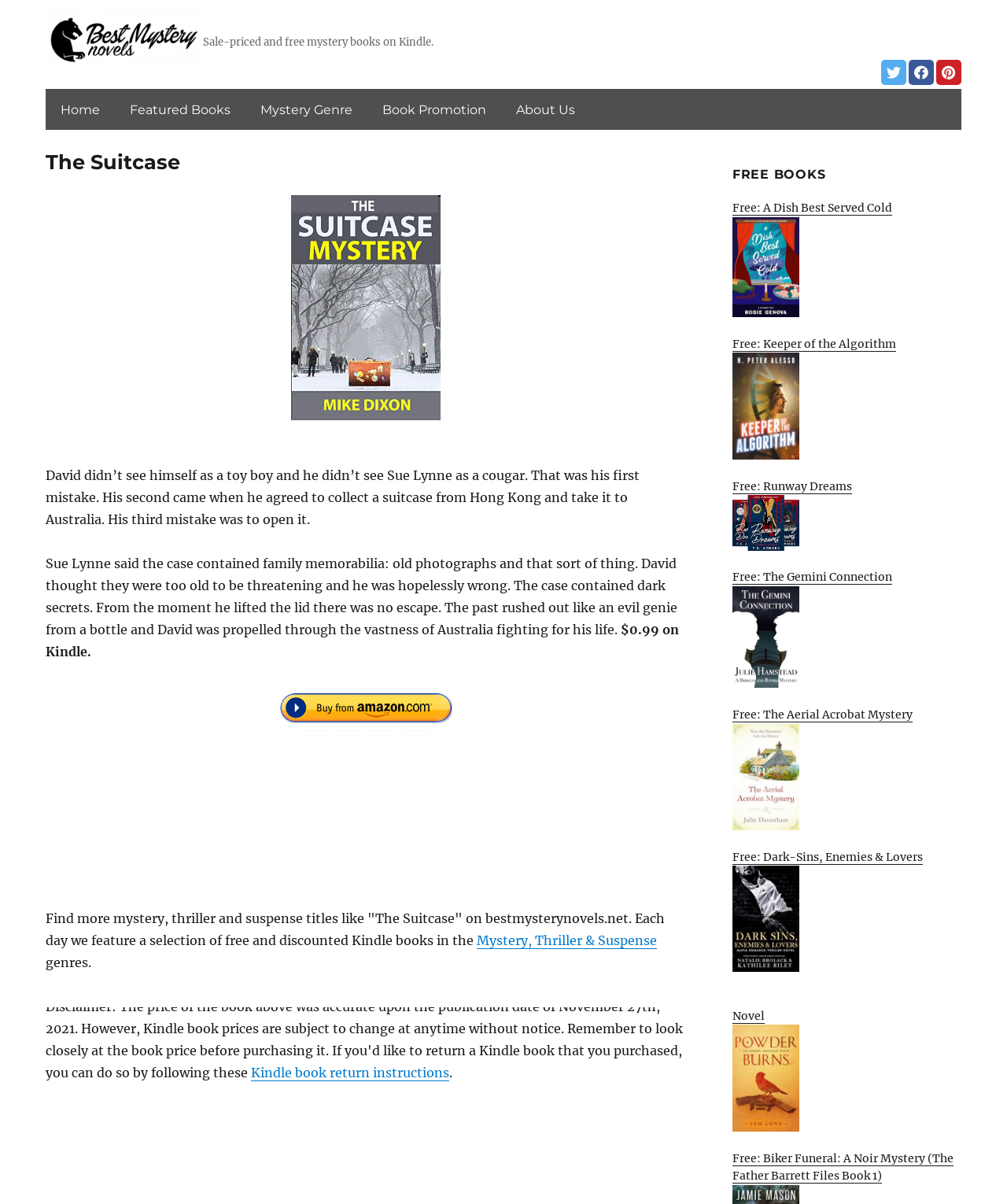Can you look at the image and give a comprehensive answer to the question:
What is the price of the book 'The Suitcase' on Kindle?

The price of the book 'The Suitcase' on Kindle is mentioned in the webpage content as '$0.99'. This information is provided in the description of the book, along with a link to purchase the book on Amazon.